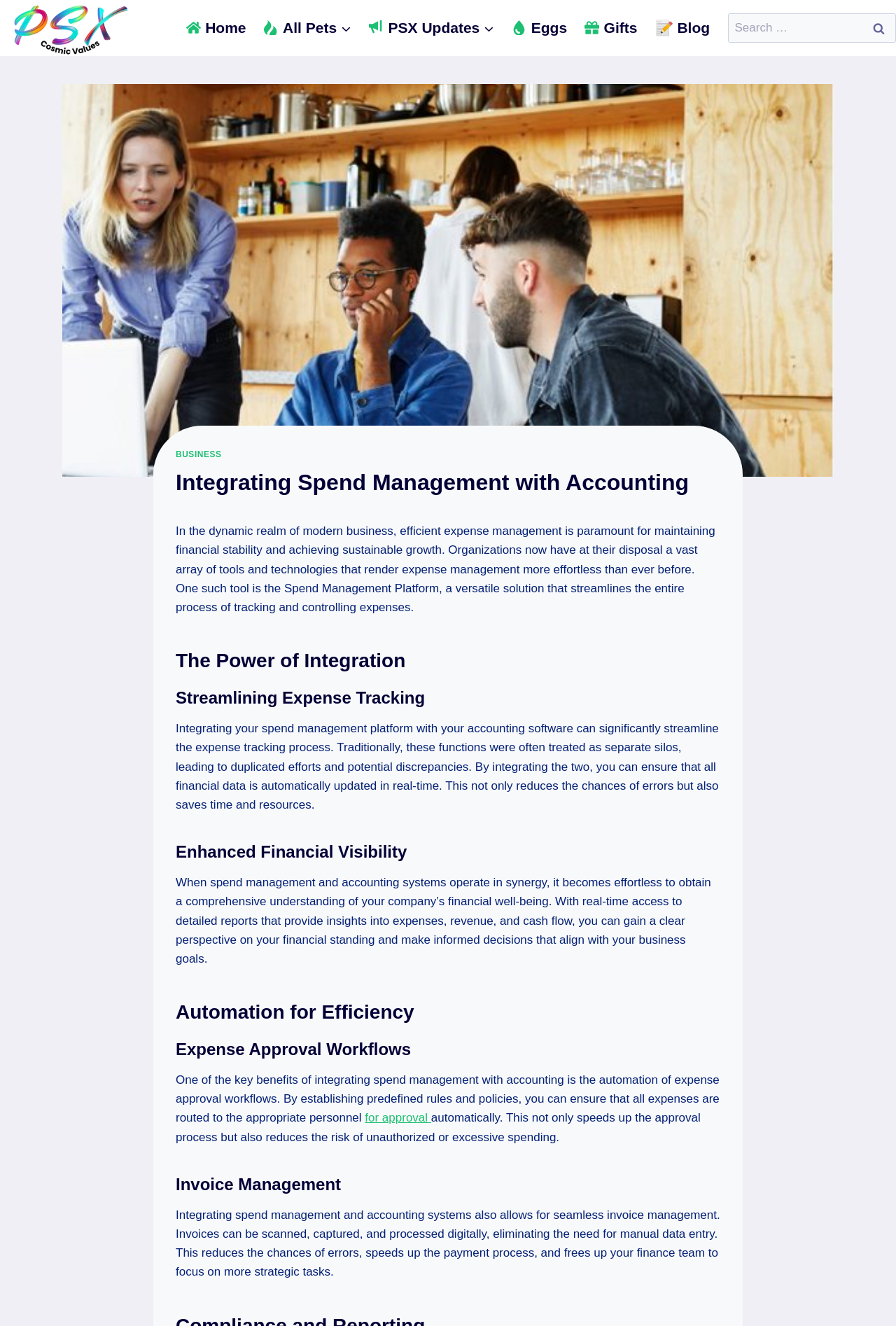Point out the bounding box coordinates of the section to click in order to follow this instruction: "Search for something".

[0.812, 0.01, 1.0, 0.032]